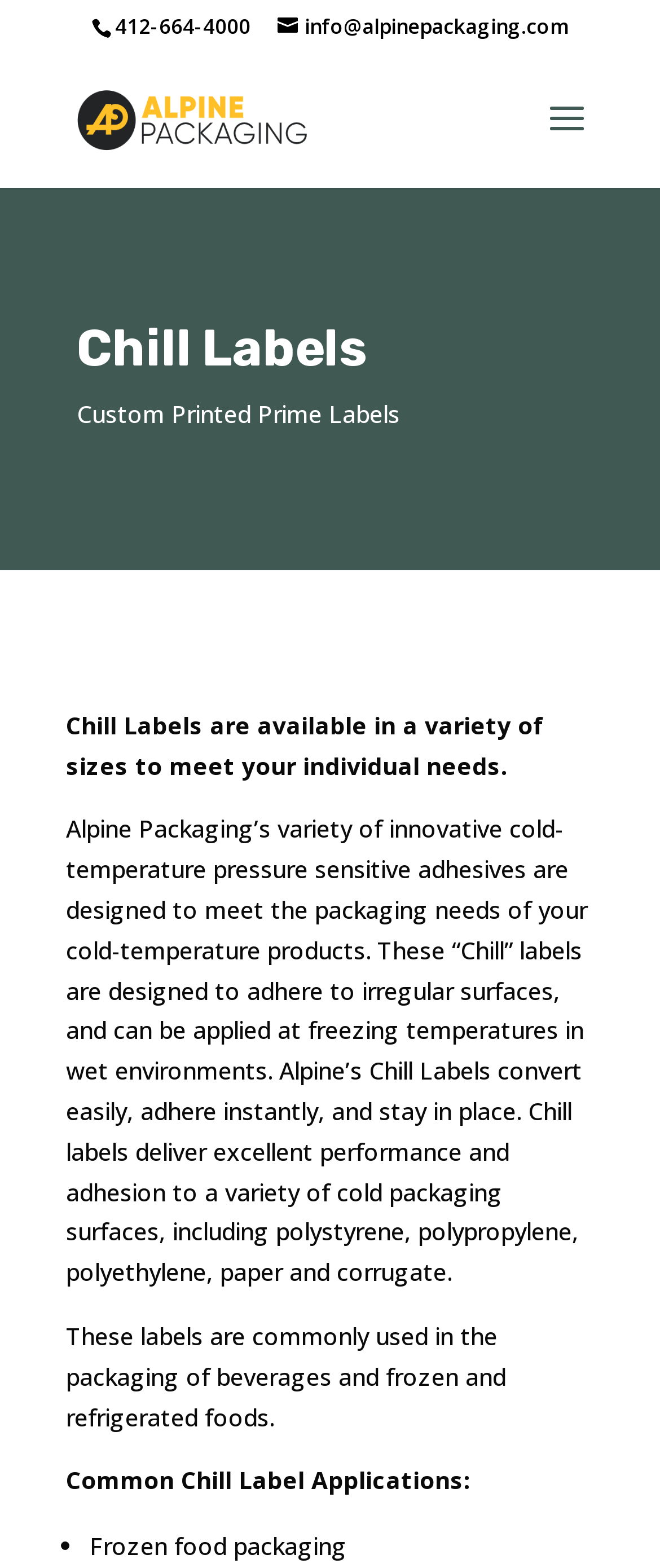What is the purpose of Chill Labels?
Look at the screenshot and respond with one word or a short phrase.

Meet packaging needs of cold-temperature products